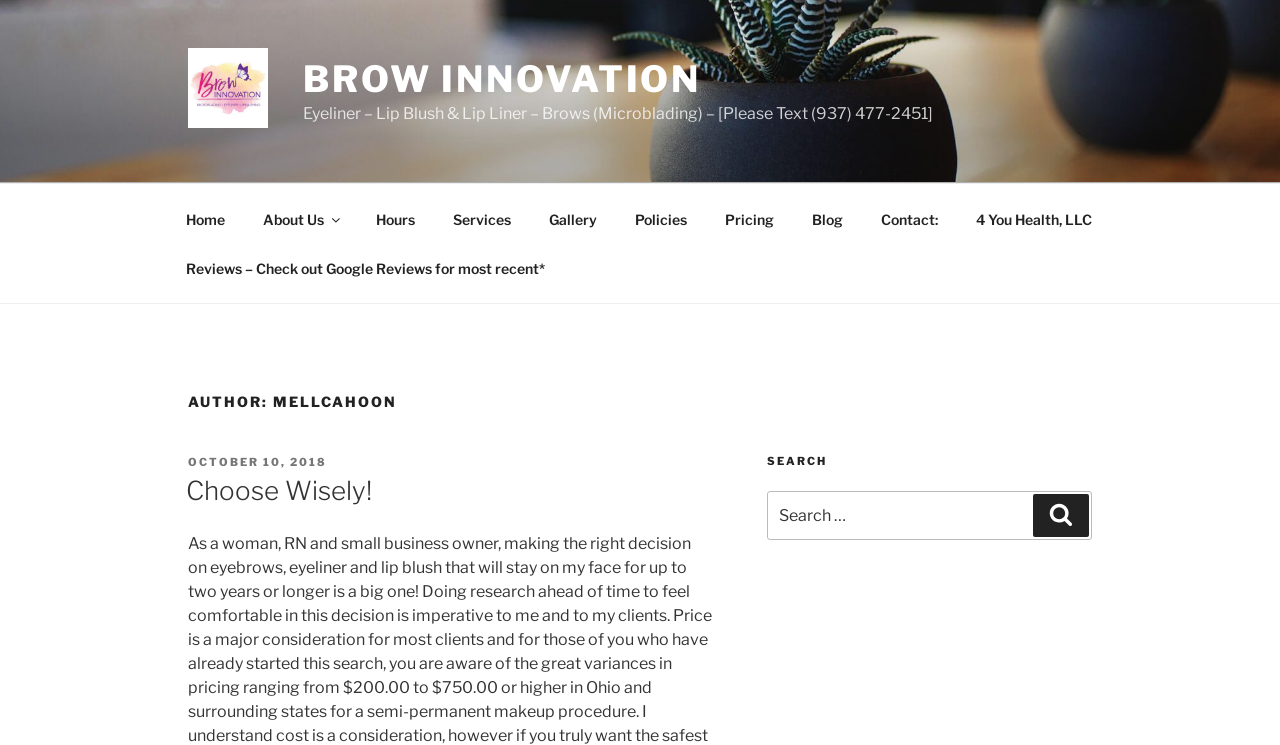Elaborate on the information and visuals displayed on the webpage.

The webpage is about Mellcahoon, a brow innovation service. At the top, there is a logo with the text "Brow Innovation" next to it. Below the logo, there is a heading that reads "Eyeliner – Lip Blush & Lip Liner – Brows (Microblading) – [Please Text (937) 477-2451]". 

To the right of the logo, there is a top menu with 10 links: "Home", "About Us", "Hours", "Services", "Gallery", "Policies", "Pricing", "Blog", "Contact:", and "4 You Health, LLC". Below the top menu, there is a heading that reads "AUTHOR: MELLCAHOON". 

Under the author heading, there is a subheading that reads "POSTED ON OCTOBER 10, 2018" and a link to an article titled "Choose Wisely!". On the right side of the page, there is a blog sidebar with a search function. The search function has a text box and a "Search" button. Above the search function, there is a heading that reads "SEARCH".